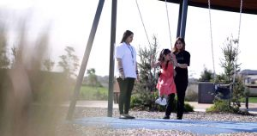Offer a detailed narrative of the image's content.

In this vibrant outdoor scene, a young girl in a pink dress is joyfully swinging on a playground swing, surrounded by two adults who appear to be providing support and encouragement. One adult, dressed in a white top, stands nearby, closely observing the girl, while the other adult, possibly helping with the swing's motion, shares a warm smile that conveys a sense of care and involvement. The setting features lush greenery and a serene atmosphere, highlighting the joy of play and the importance of nurturing relationships in outdoor environments. This moment captures the essence of family bonding and the simple pleasures of childhood.